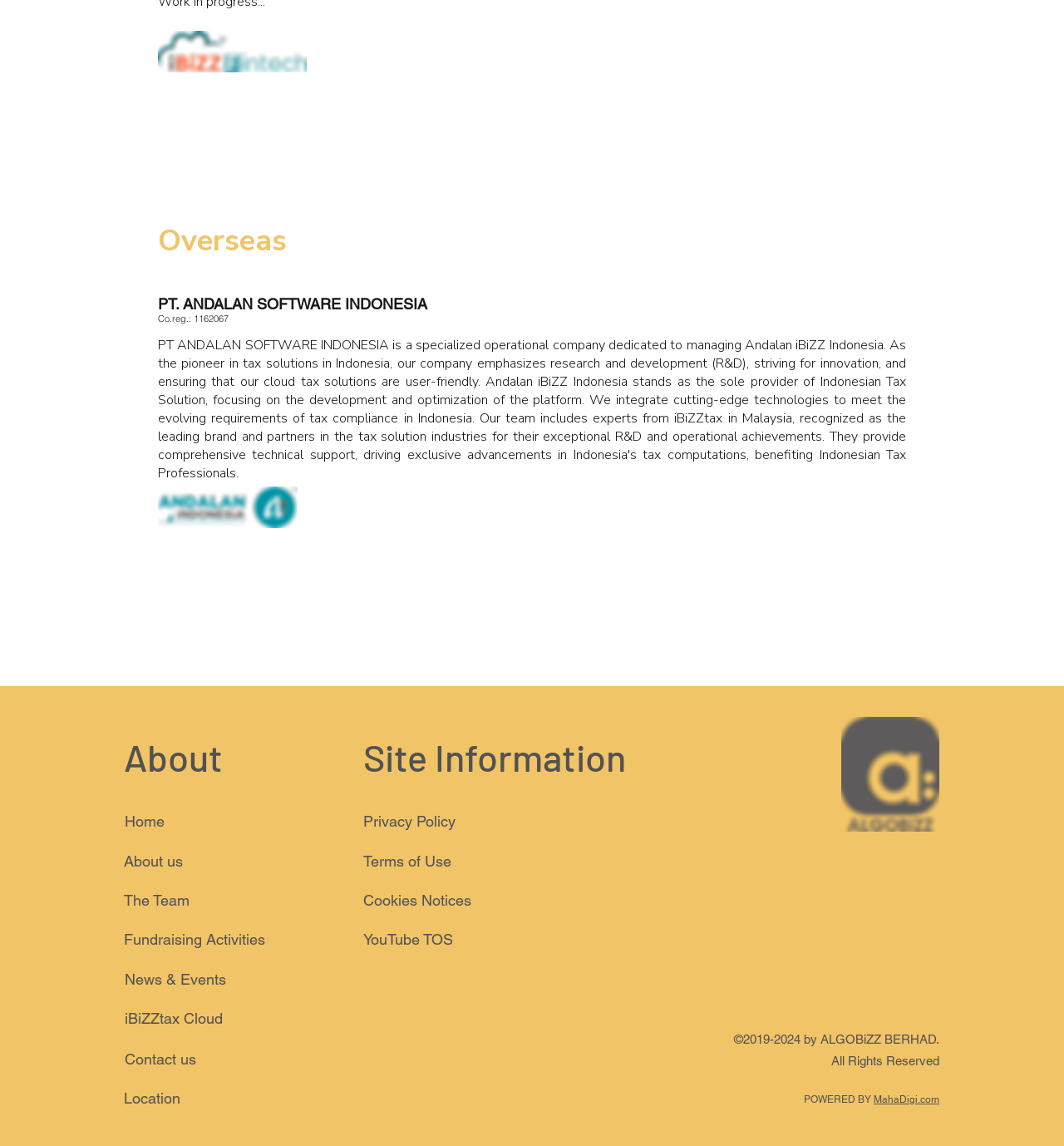Answer this question using a single word or a brief phrase:
What is the logo above the 'Overseas' text?

ibizzfintech